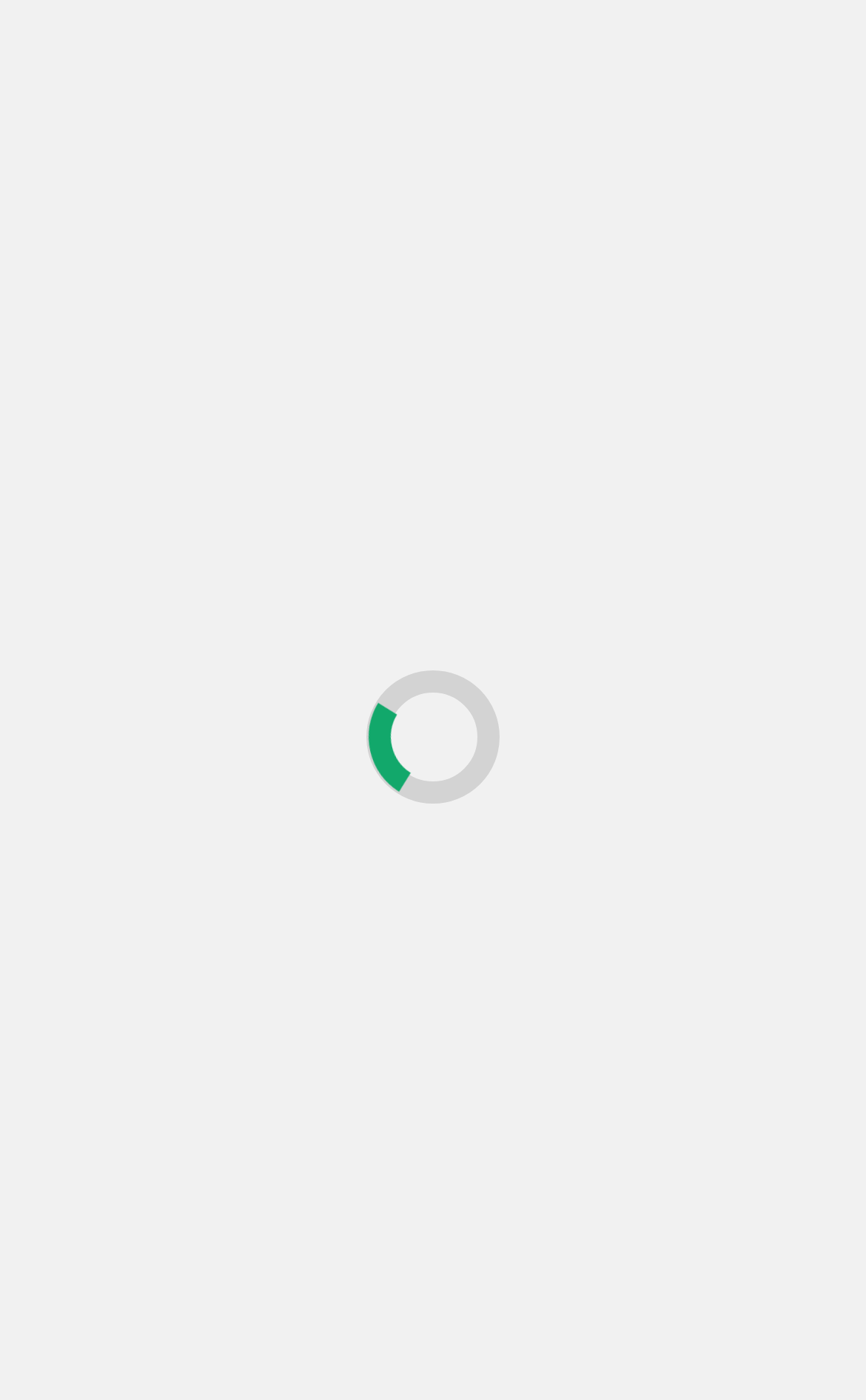Using the element description: "0", determine the bounding box coordinates. The coordinates should be in the format [left, top, right, bottom], with values between 0 and 1.

[0.586, 0.581, 0.632, 0.604]